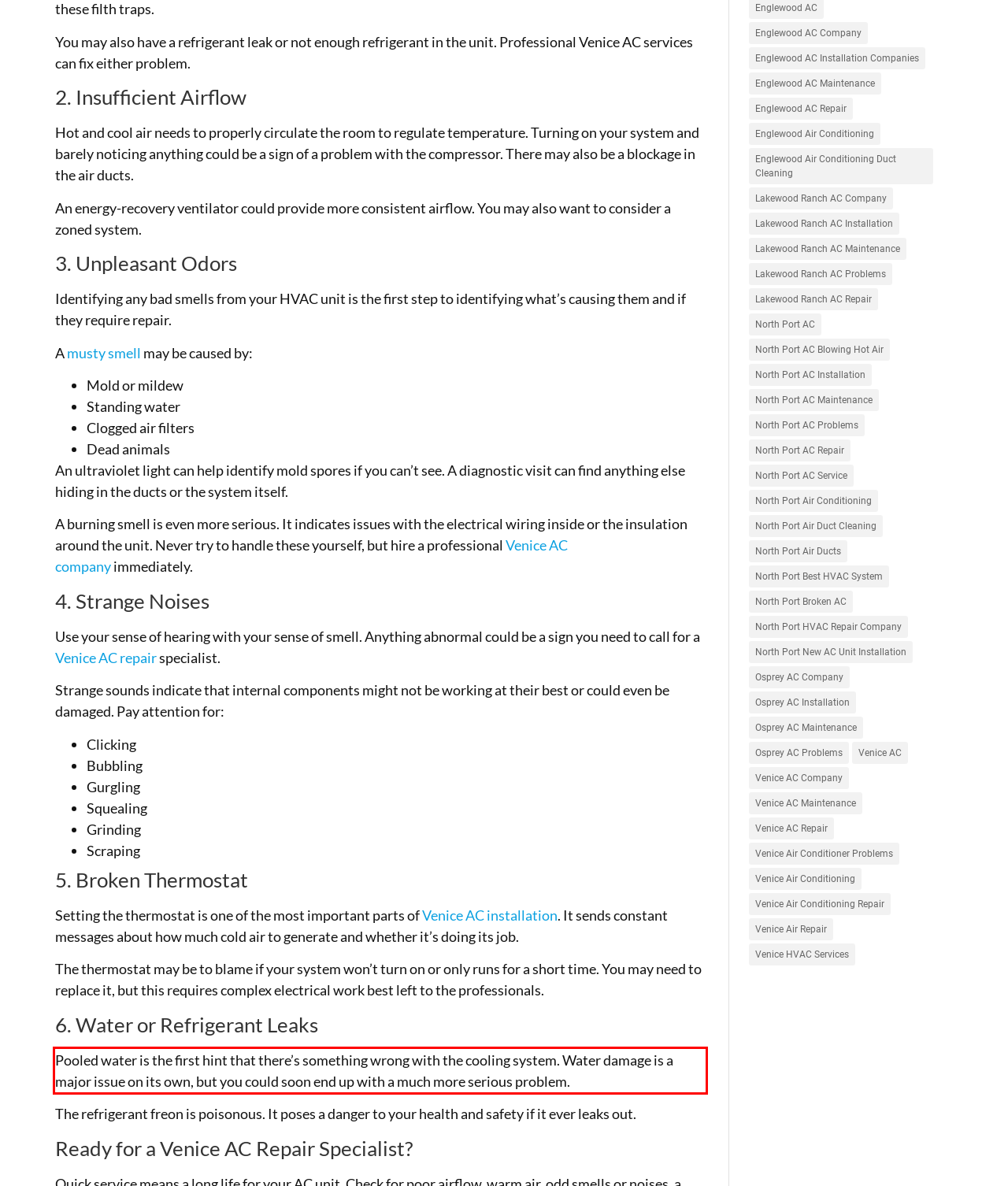Given a screenshot of a webpage, identify the red bounding box and perform OCR to recognize the text within that box.

Pooled water is the first hint that there’s something wrong with the cooling system. Water damage is a major issue on its own, but you could soon end up with a much more serious problem.